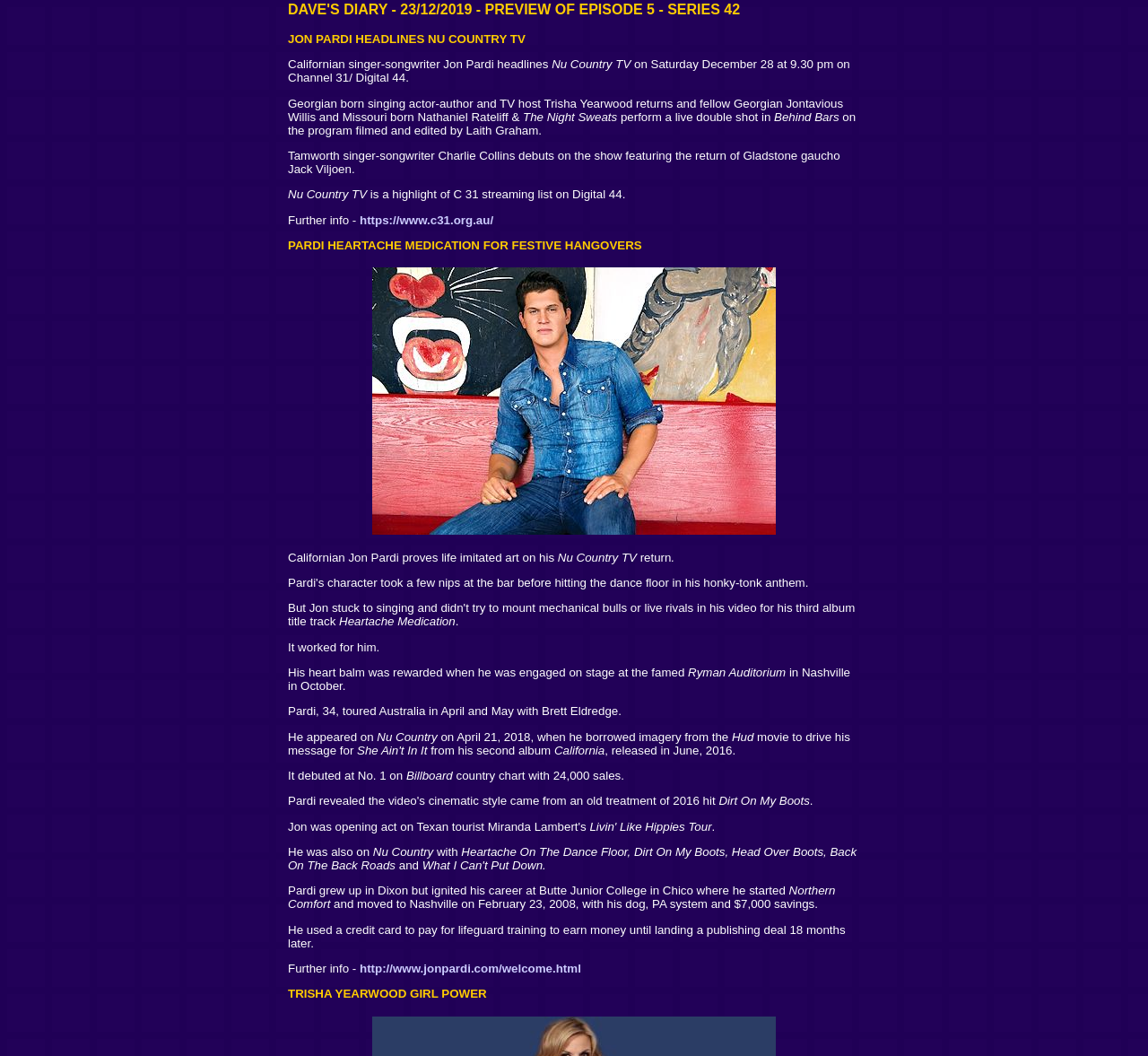Please give a succinct answer using a single word or phrase:
What is the name of the auditorium where Jon Pardi was engaged on stage?

Ryman Auditorium